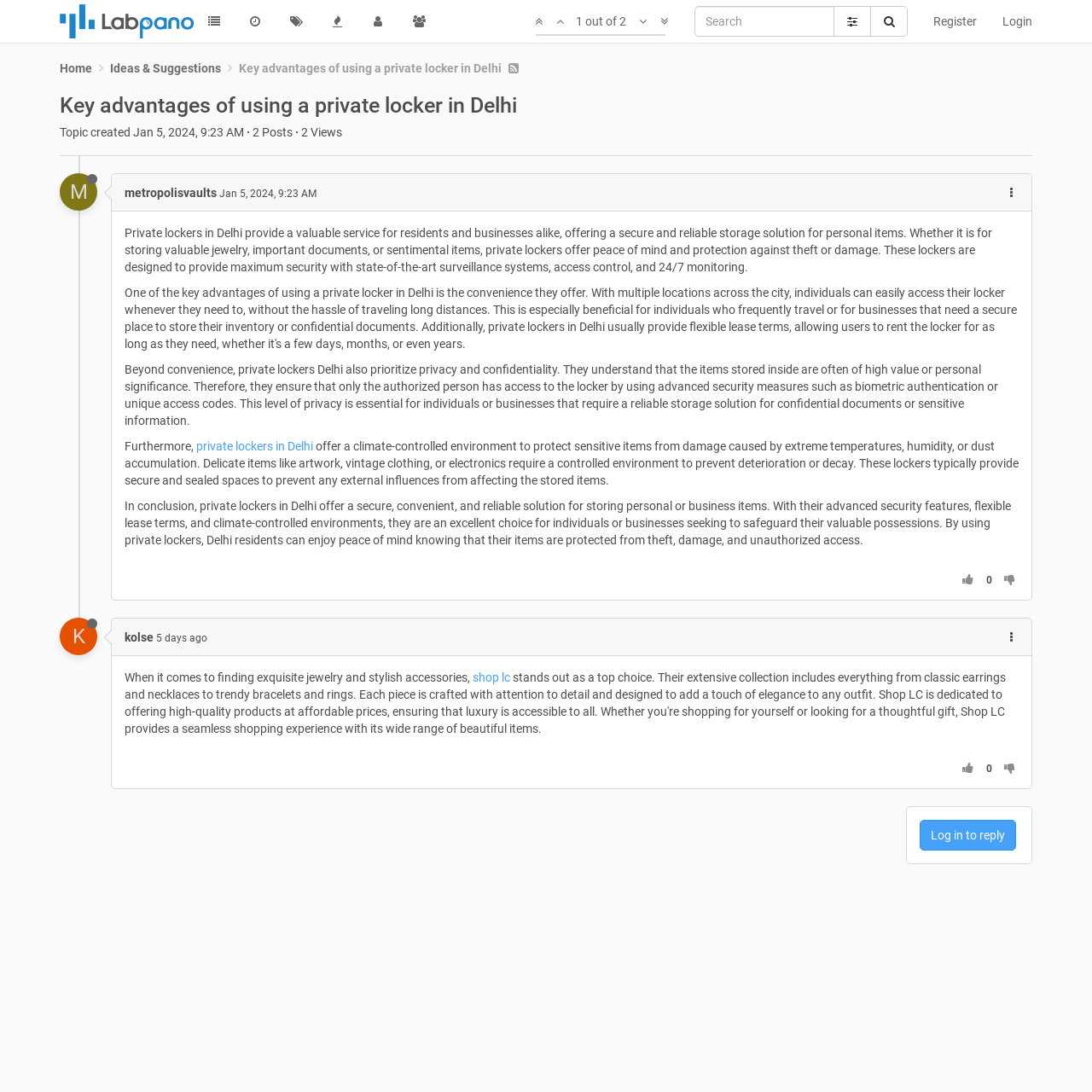What kind of environment do private lockers in Delhi provide for sensitive items?
Look at the image and provide a detailed response to the question.

The webpage mentions that private lockers in Delhi offer a climate-controlled environment to protect sensitive items from damage caused by extreme temperatures, humidity, or dust accumulation.